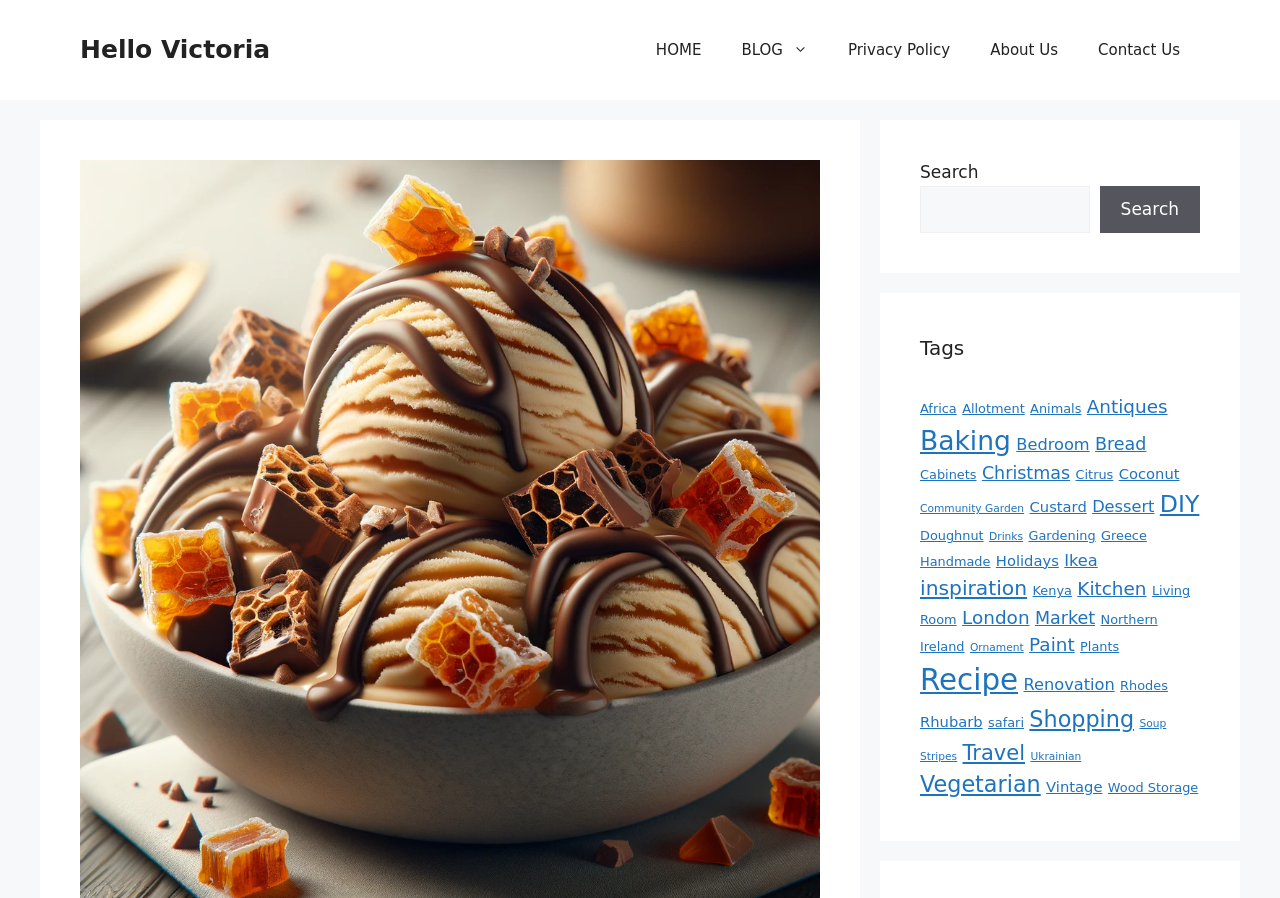Kindly determine the bounding box coordinates for the area that needs to be clicked to execute this instruction: "Follow DPUSA on Twitter".

None